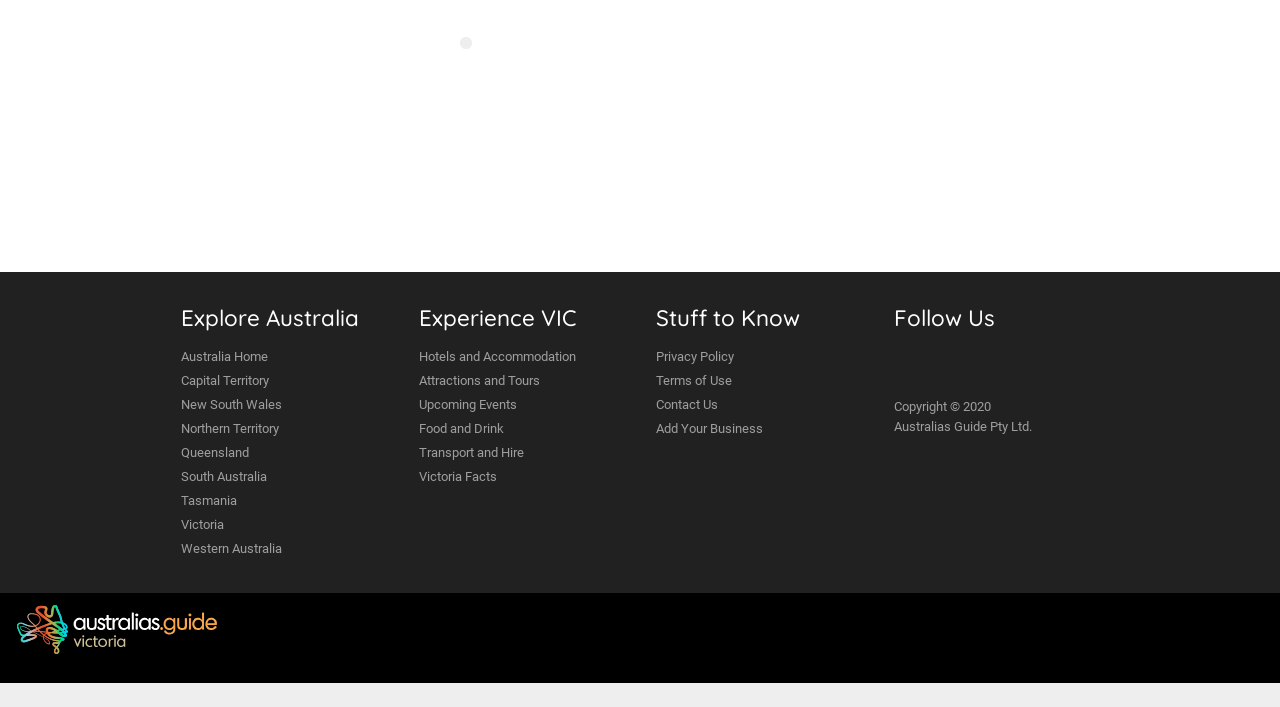Determine the bounding box coordinates for the UI element with the following description: "Victoria". The coordinates should be four float numbers between 0 and 1, represented as [left, top, right, bottom].

[0.141, 0.726, 0.302, 0.76]